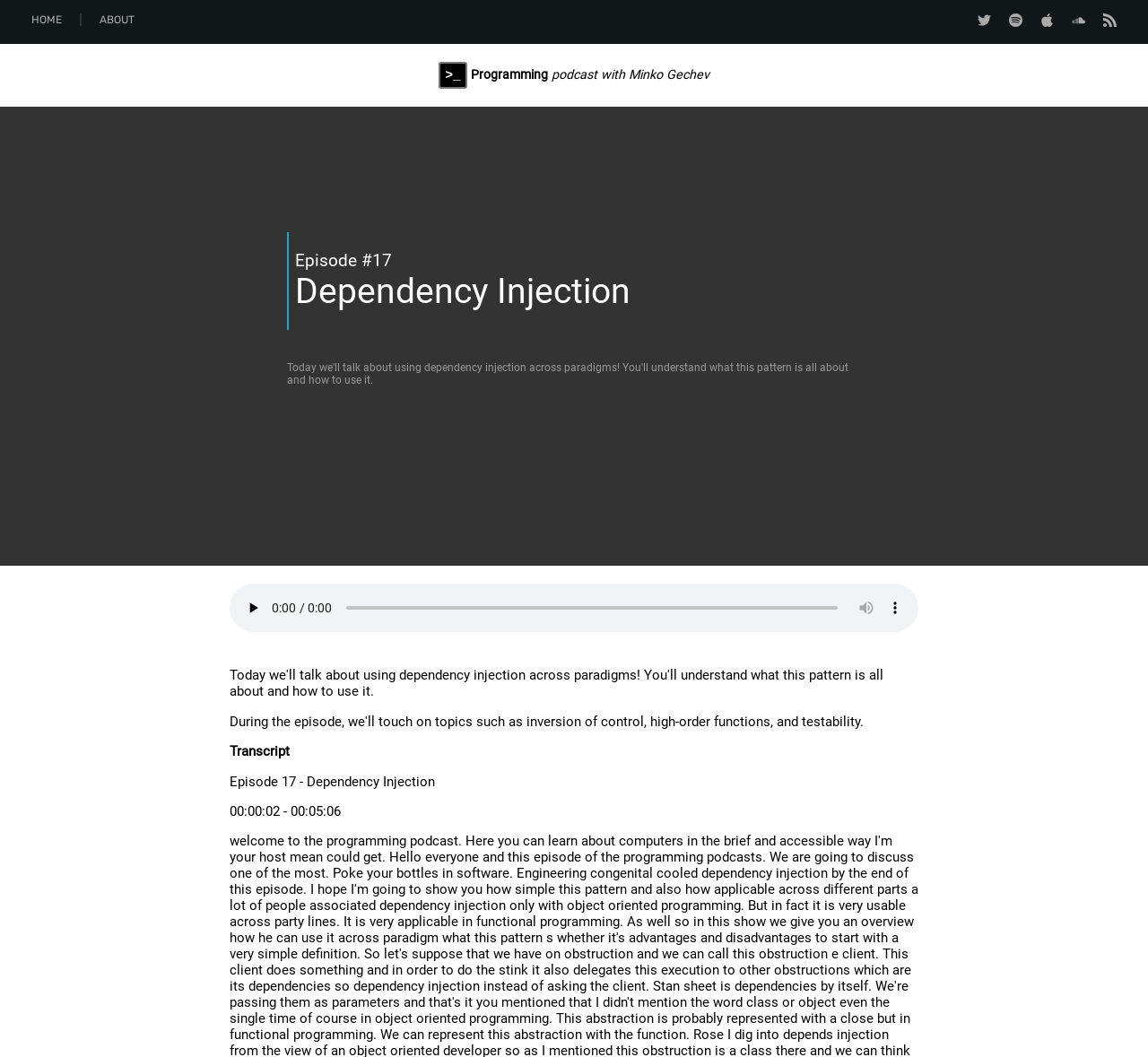Describe the webpage in detail, including text, images, and layout.

The webpage is about the "Programming Podcast" by Minko Gechev, focusing on computer science and software engineering. At the top, there are five navigation links: "HOME", "ABOUT", and three social media links, each accompanied by an image. These links are aligned horizontally, with the social media links positioned on the right side of the page.

Below the navigation links, the title "Programming Podcast" is displayed prominently, followed by the subtitle "with Minko Gechev". 

The main content of the page is an episode of the podcast, titled "Episode #17 Dependency Injection". This section is divided into two parts: an audio player and a transcript. The audio player is positioned on the left side of the page and consists of a play button, an audio time scrubber, a mute button, and a button to show more media controls. 

On the left side of the page, below the audio player, there is a section dedicated to the transcript of the episode. This section is headed by the title "Transcript" and includes the episode title "Episode 17 - Dependency Injection" and a timestamp "00:00:02 - 00:05:06".